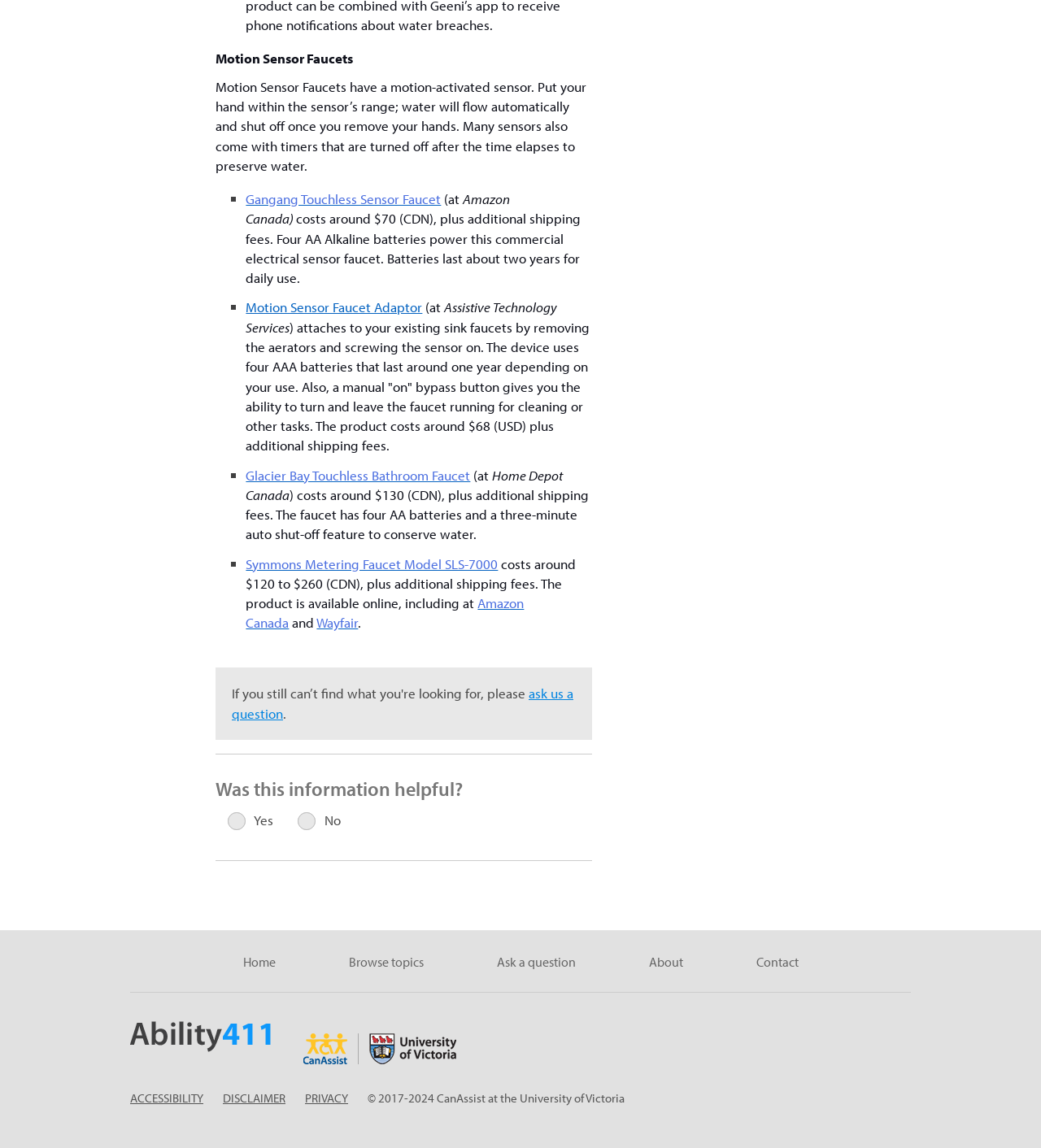Using the information in the image, could you please answer the following question in detail:
How many batteries does the Gangang Touchless Sensor Faucet use?

I found the text that describes the Gangang Touchless Sensor Faucet and mentions that it uses four AA Alkaline batteries.